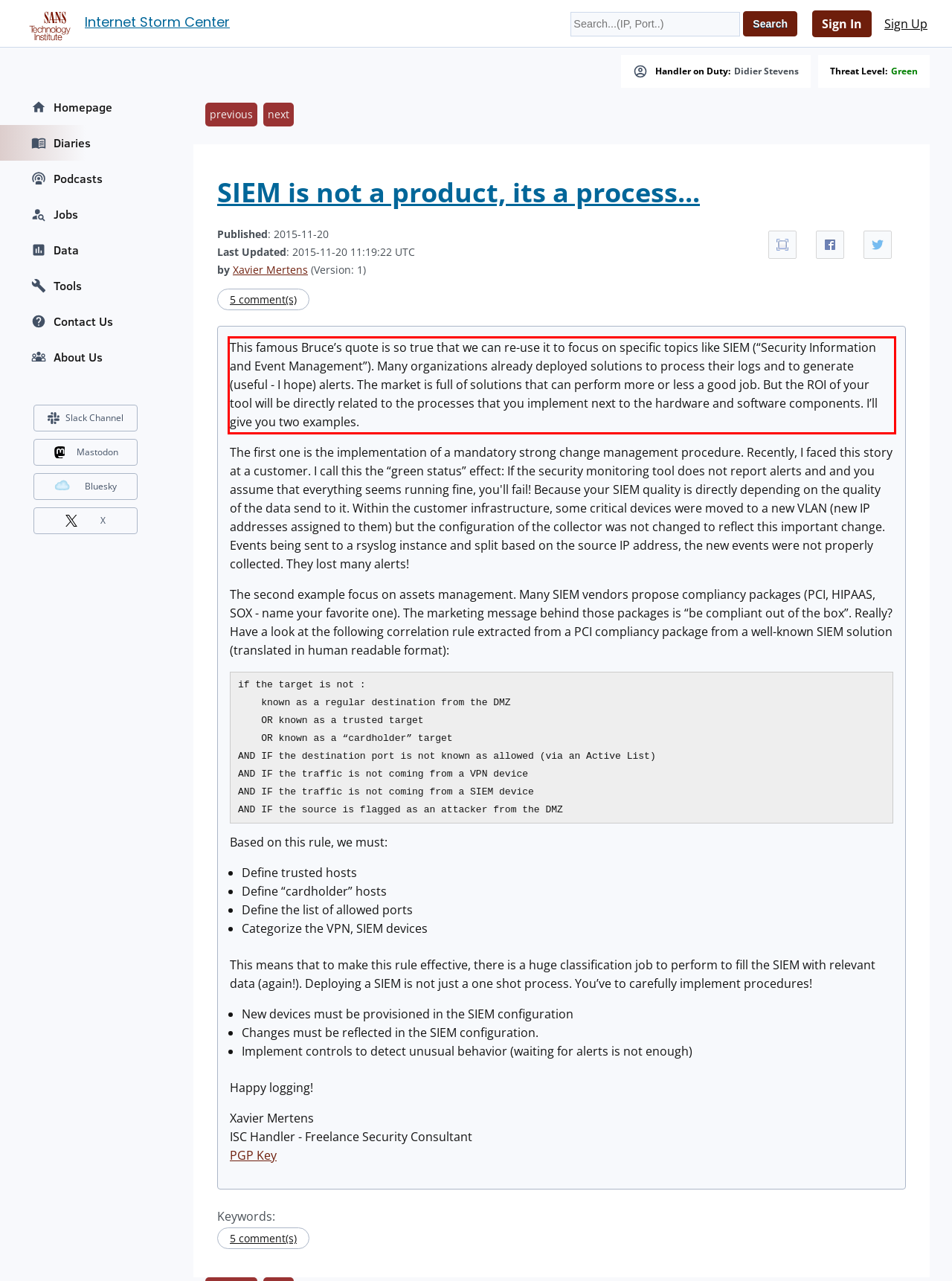The screenshot provided shows a webpage with a red bounding box. Apply OCR to the text within this red bounding box and provide the extracted content.

This famous Bruce’s quote is so true that we can re-use it to focus on specific topics like SIEM (“Security Information and Event Management”). Many organizations already deployed solutions to process their logs and to generate (useful - I hope) alerts. The market is full of solutions that can perform more or less a good job. But the ROI of your tool will be directly related to the processes that you implement next to the hardware and software components. I’ll give you two examples.